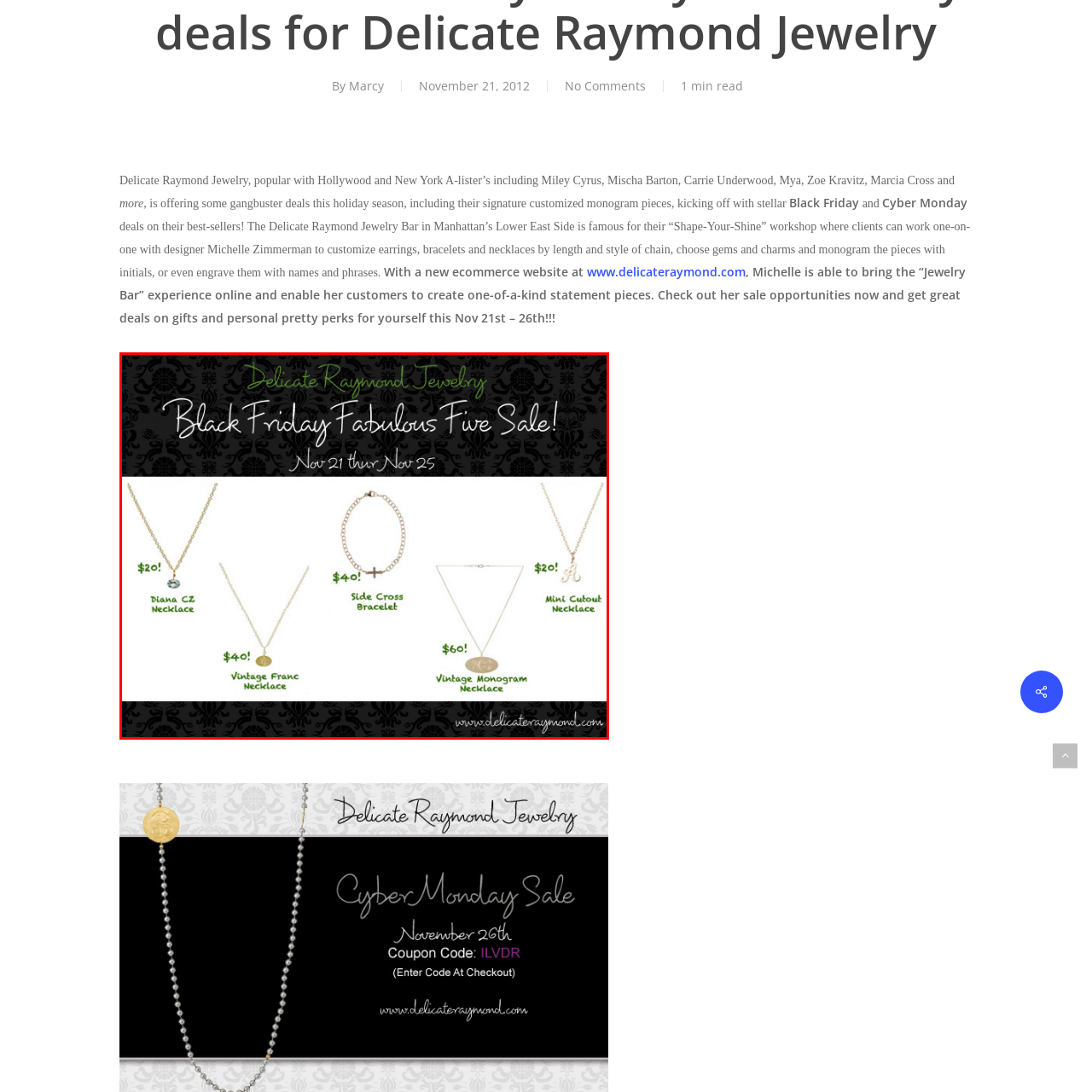View the portion of the image inside the red box and respond to the question with a succinct word or phrase: How many jewelry items are featured in the sale?

5